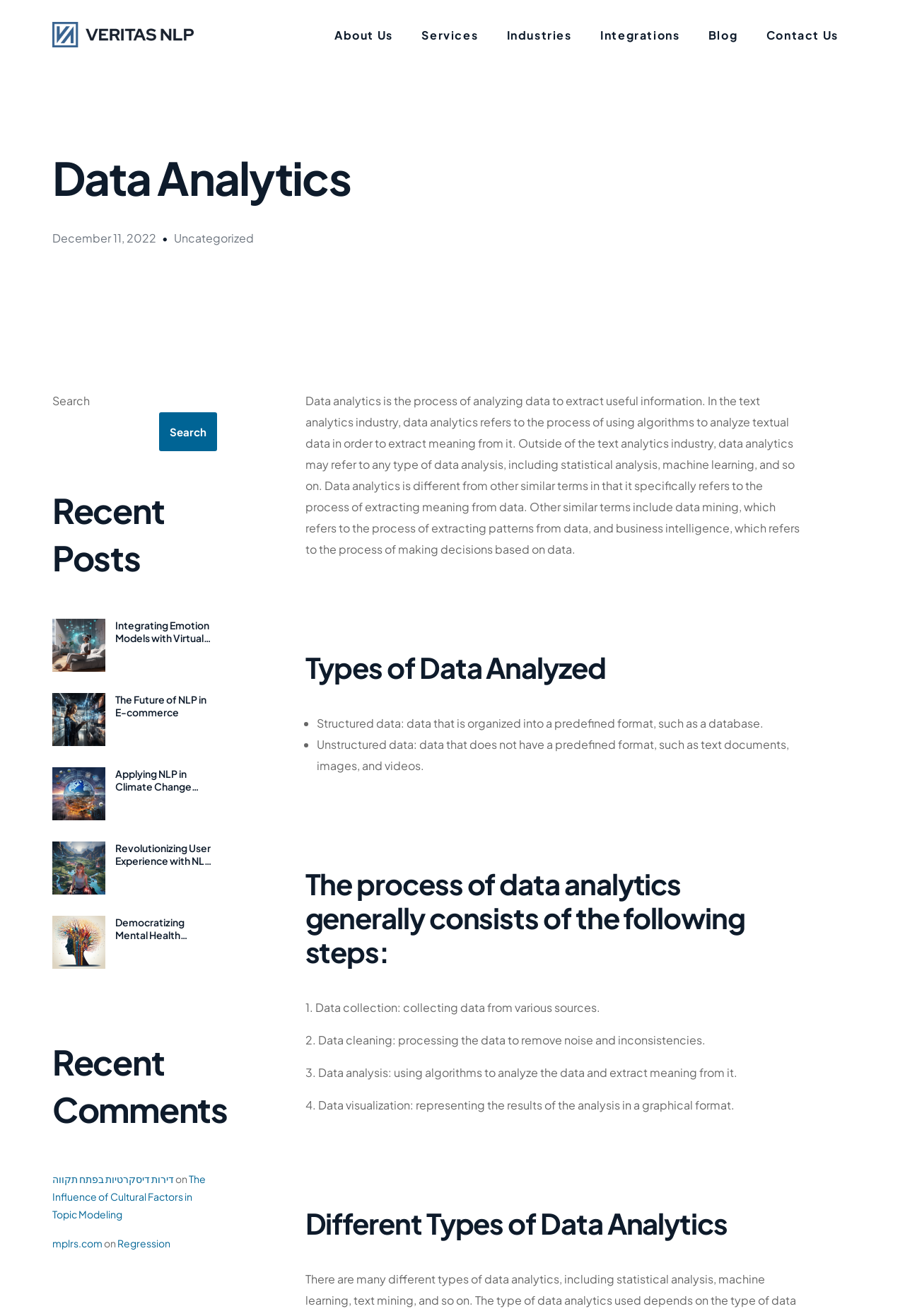With reference to the screenshot, provide a detailed response to the question below:
How many recent posts are listed?

In the section 'Recent Posts', there are four links listed: 'Integrating Emotion Models with Virtual Reality', 'The Future of NLP in E-commerce', 'Applying NLP in Climate Change Analysis', and 'Revolutionizing User Experience with NLP in Video Games'.